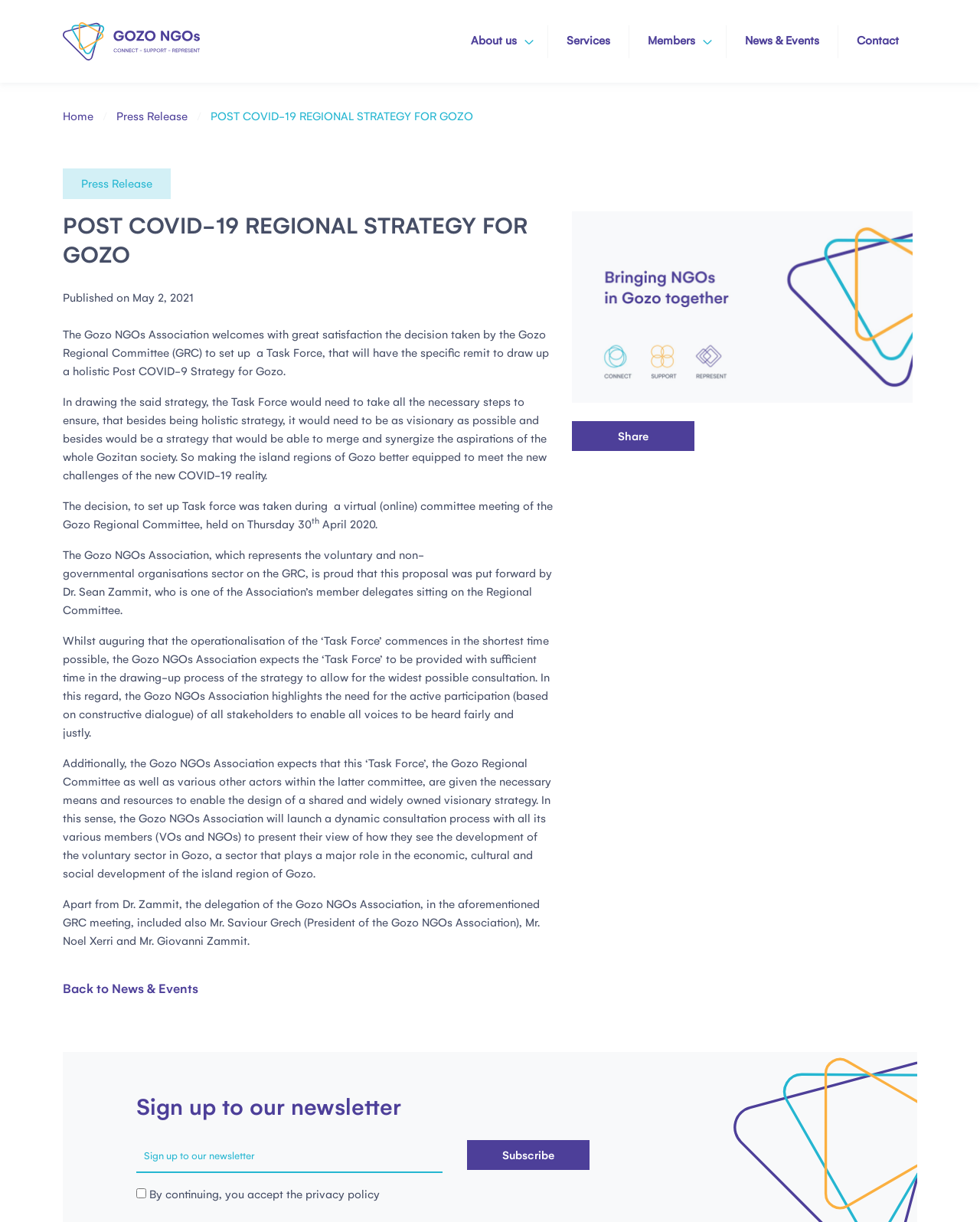Find the bounding box coordinates of the clickable area required to complete the following action: "Click the 'Contact' link".

[0.862, 0.02, 0.93, 0.047]